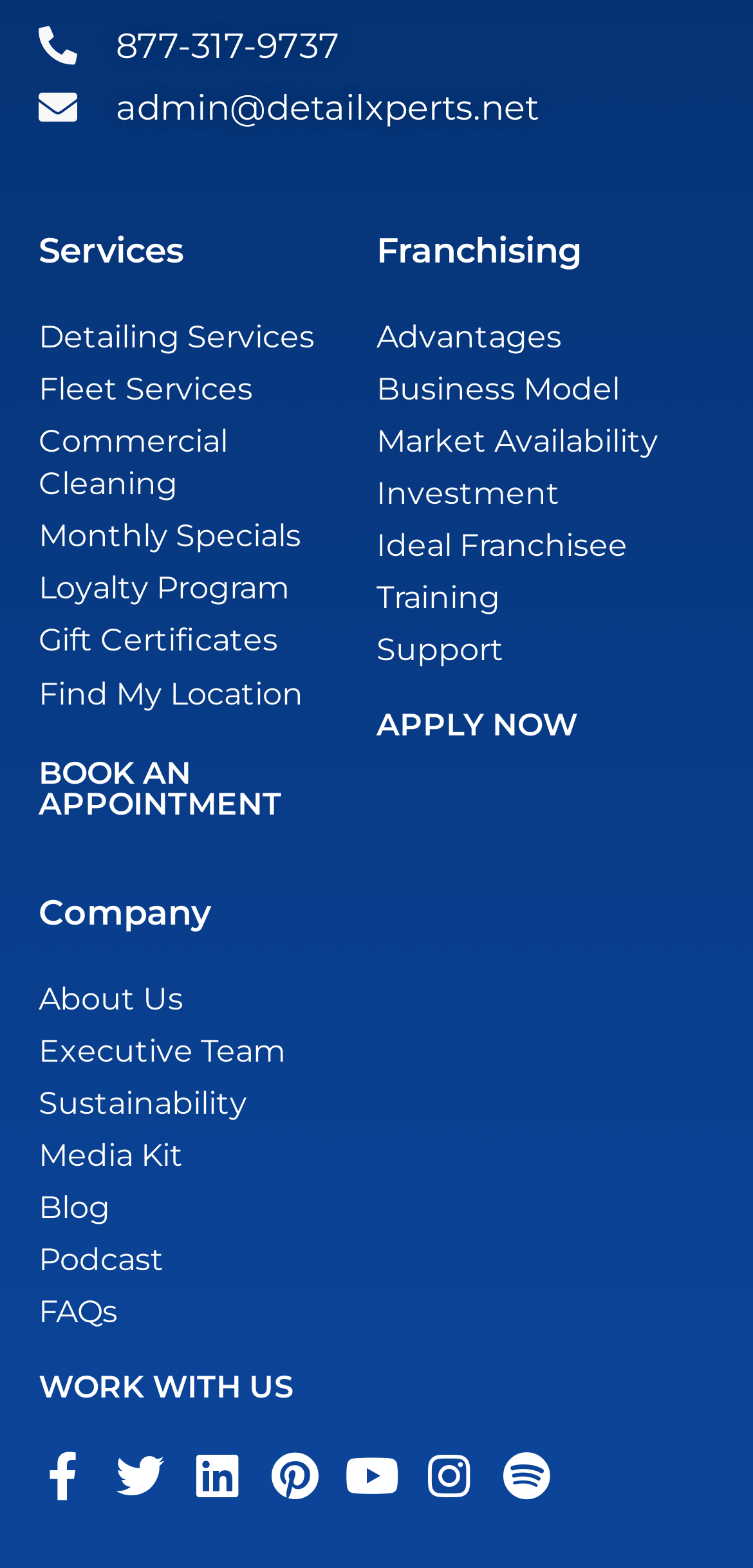Locate the coordinates of the bounding box for the clickable region that fulfills this instruction: "Visit Facebook page".

[0.051, 0.925, 0.115, 0.956]